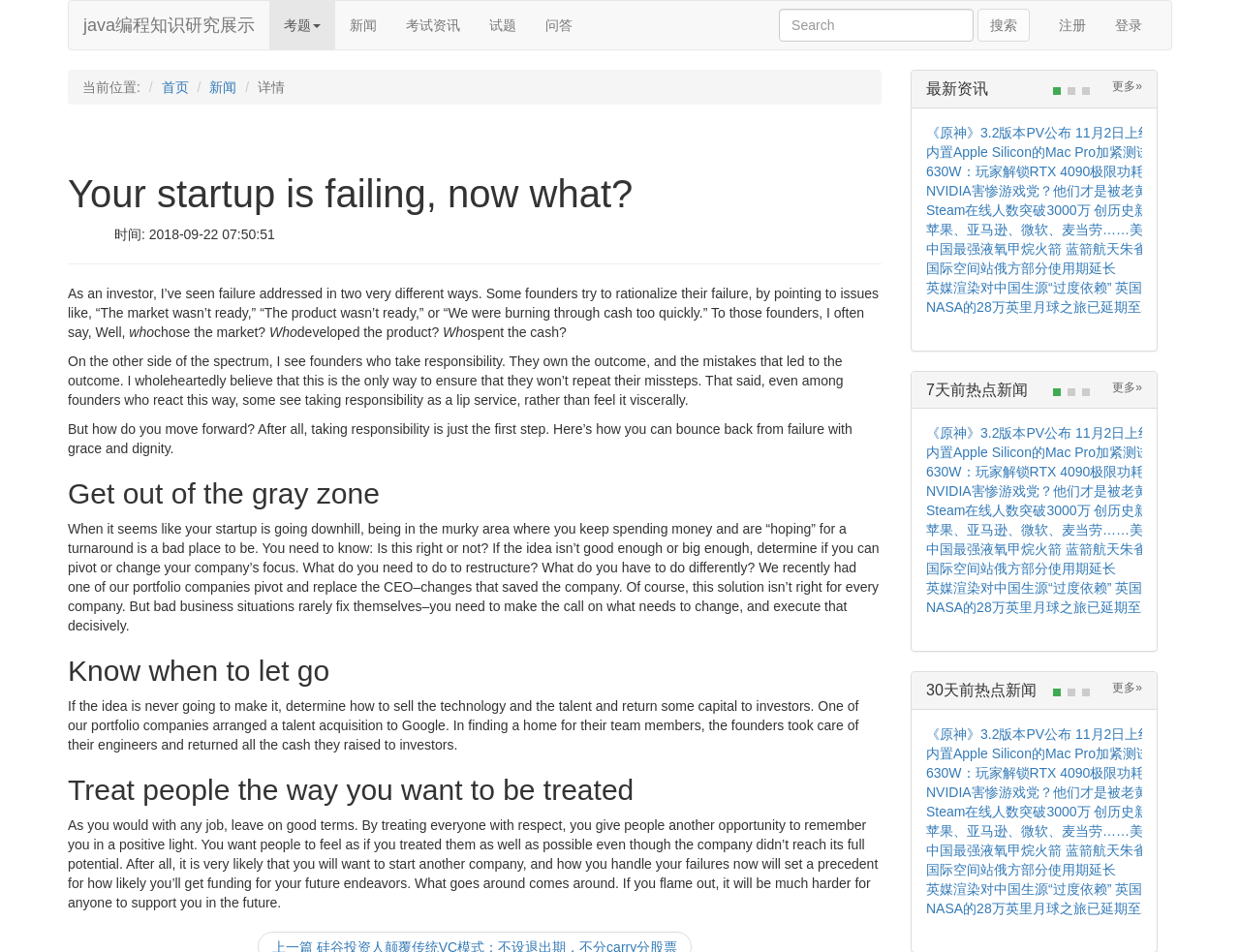Please find the bounding box coordinates of the element that must be clicked to perform the given instruction: "Search for something". The coordinates should be four float numbers from 0 to 1, i.e., [left, top, right, bottom].

[0.616, 0.009, 0.842, 0.044]